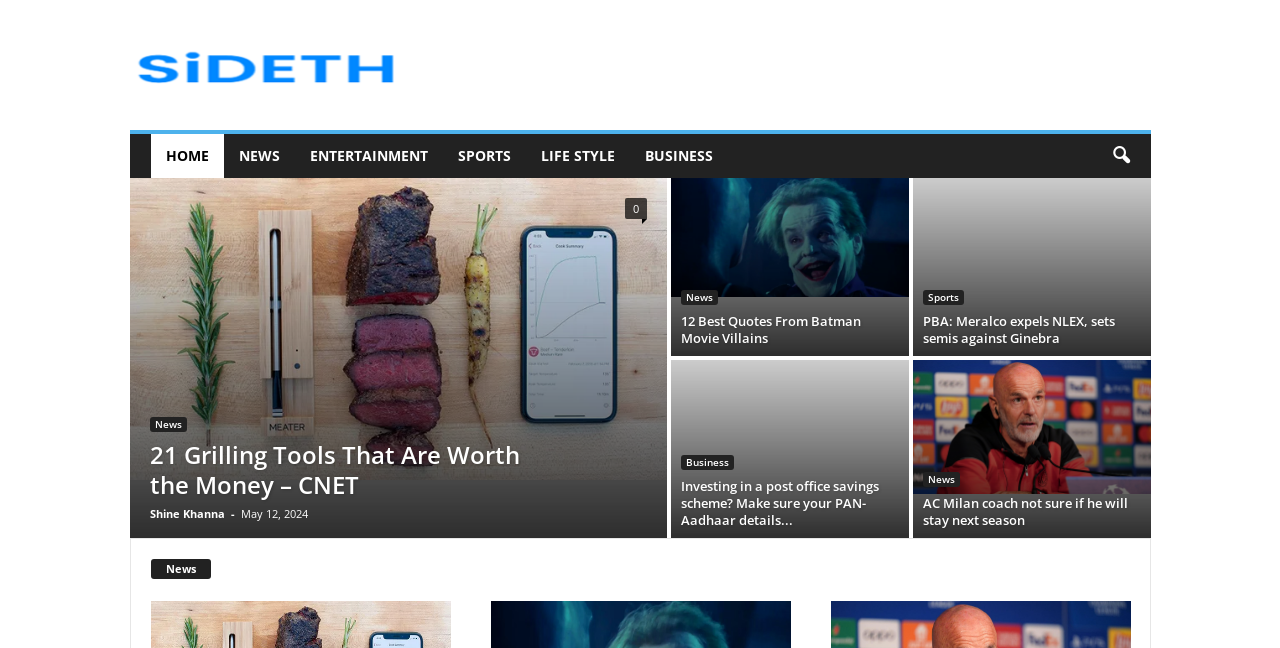Find and provide the bounding box coordinates for the UI element described with: "News".

[0.721, 0.728, 0.75, 0.752]